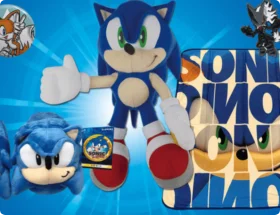Describe the image with as much detail as possible.

The image features a vibrant arrangement of Sonic the Hedgehog-themed merchandise, prominently showcasing a large plush figure of Sonic himself, characterized by his iconic blue color, bright green eyes, and white gloves, giving a friendly thumbs-up gesture. To the left, there is a smaller plush version of Sonic, along with a collectible item, likely a game or DVD case, nestled between them. In the background, bold graphics spell out "SONIC," enhancing the energetic feel of the composition. Various other Sonic-related characters, including Tails and a darker figure, peek from the top corners, hinting at the broader Sonic universe and its adventures. This display emphasizes the nostalgia and appeal of the beloved franchise among fans of all ages.